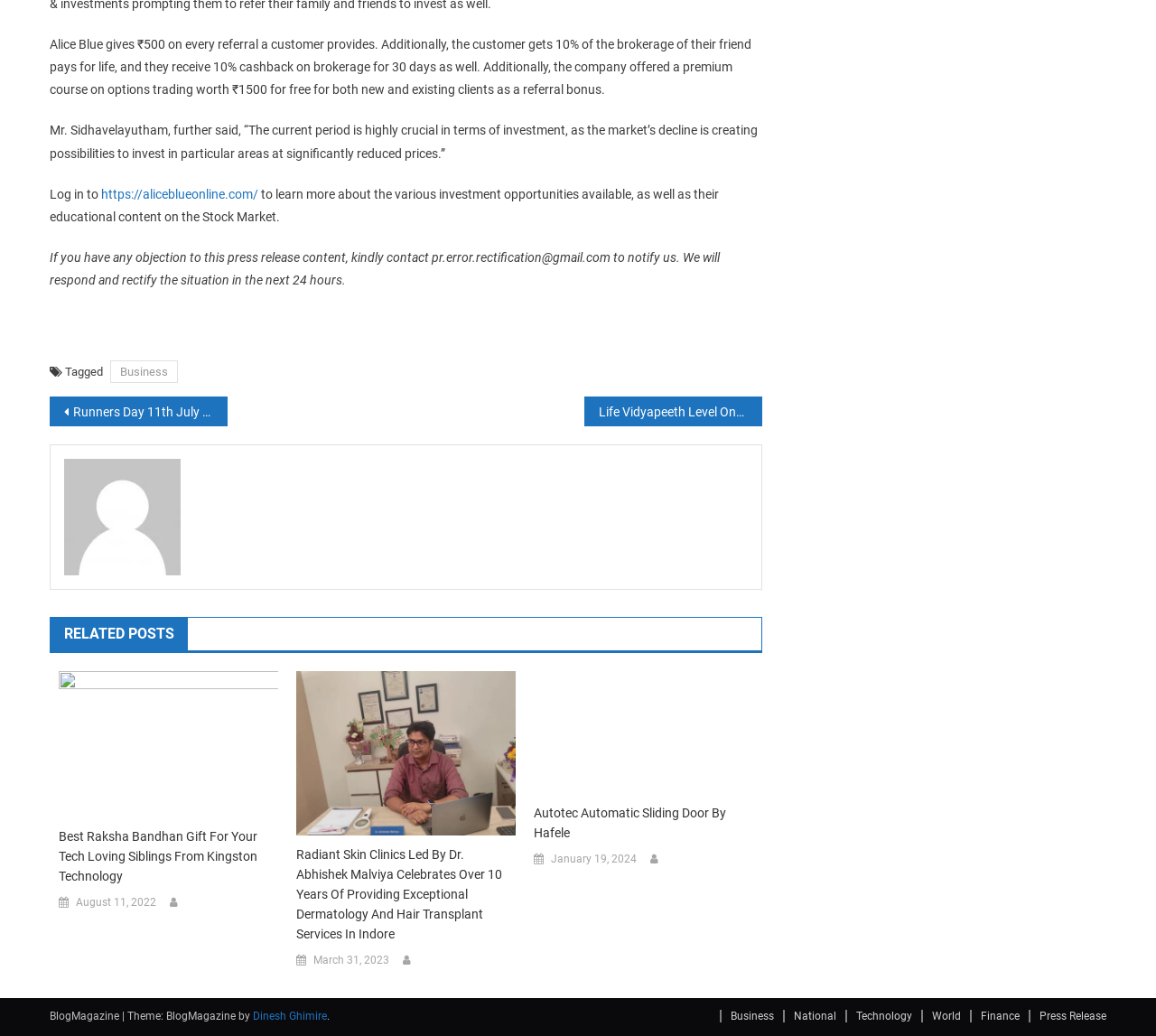Find the bounding box coordinates of the clickable area that will achieve the following instruction: "Visit the page about Radiant Skin Clinics".

[0.256, 0.815, 0.446, 0.911]